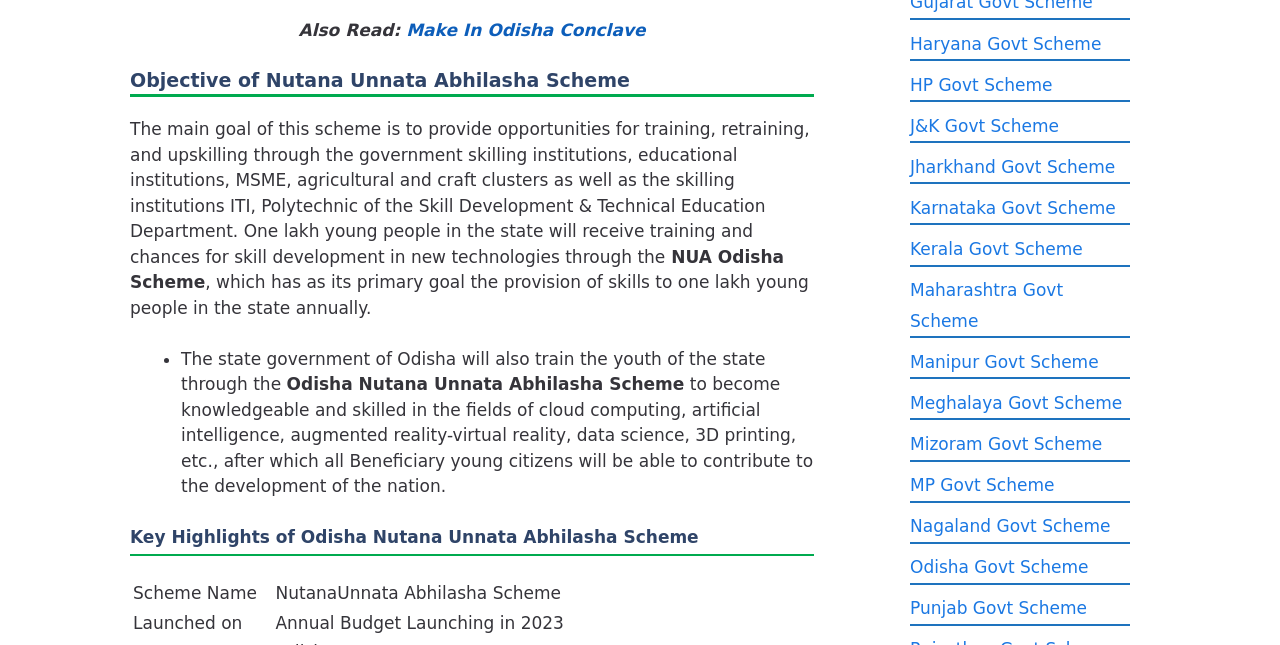Locate the bounding box coordinates of the clickable element to fulfill the following instruction: "View the Key Highlights of Odisha Nutana Unnata Abhilasha Scheme". Provide the coordinates as four float numbers between 0 and 1 in the format [left, top, right, bottom].

[0.102, 0.814, 0.636, 0.862]